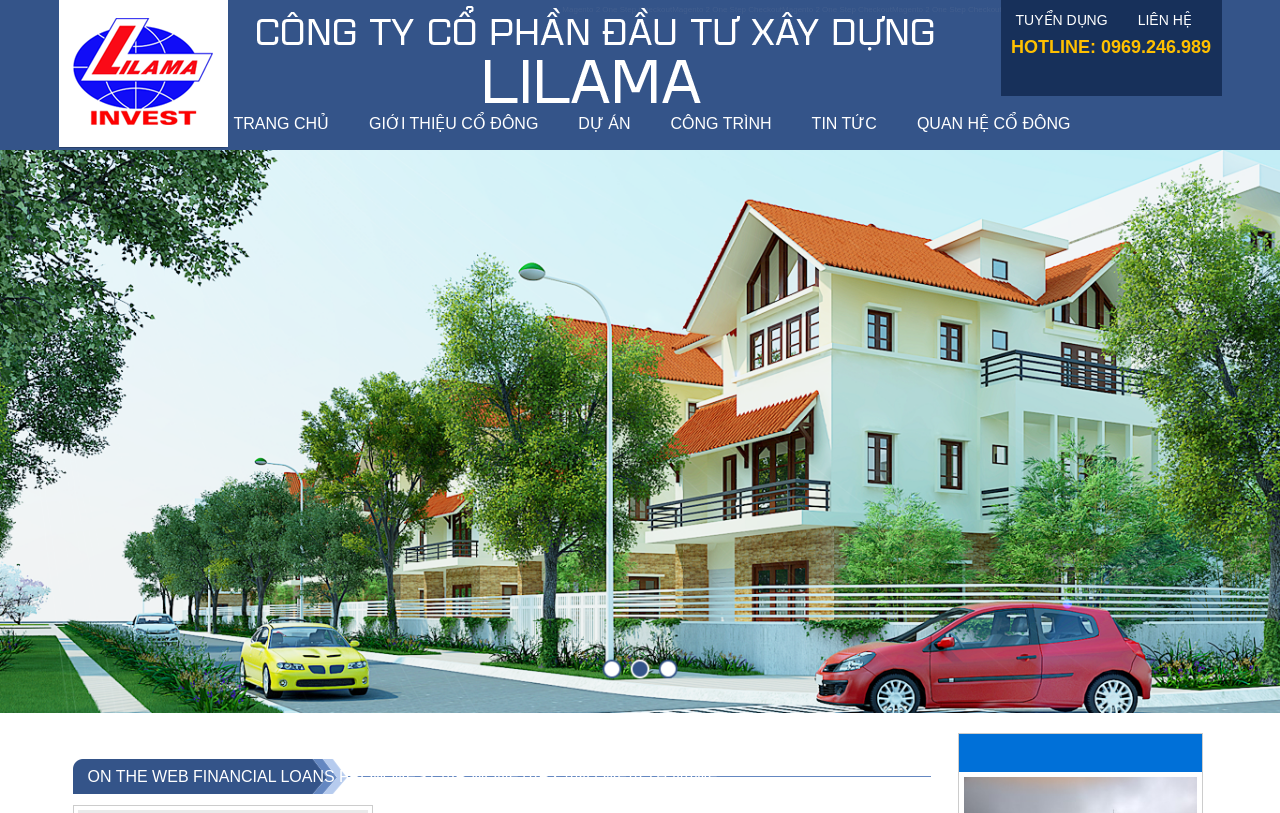Please find the bounding box coordinates for the clickable element needed to perform this instruction: "Contact via hotline".

[0.79, 0.046, 0.946, 0.07]